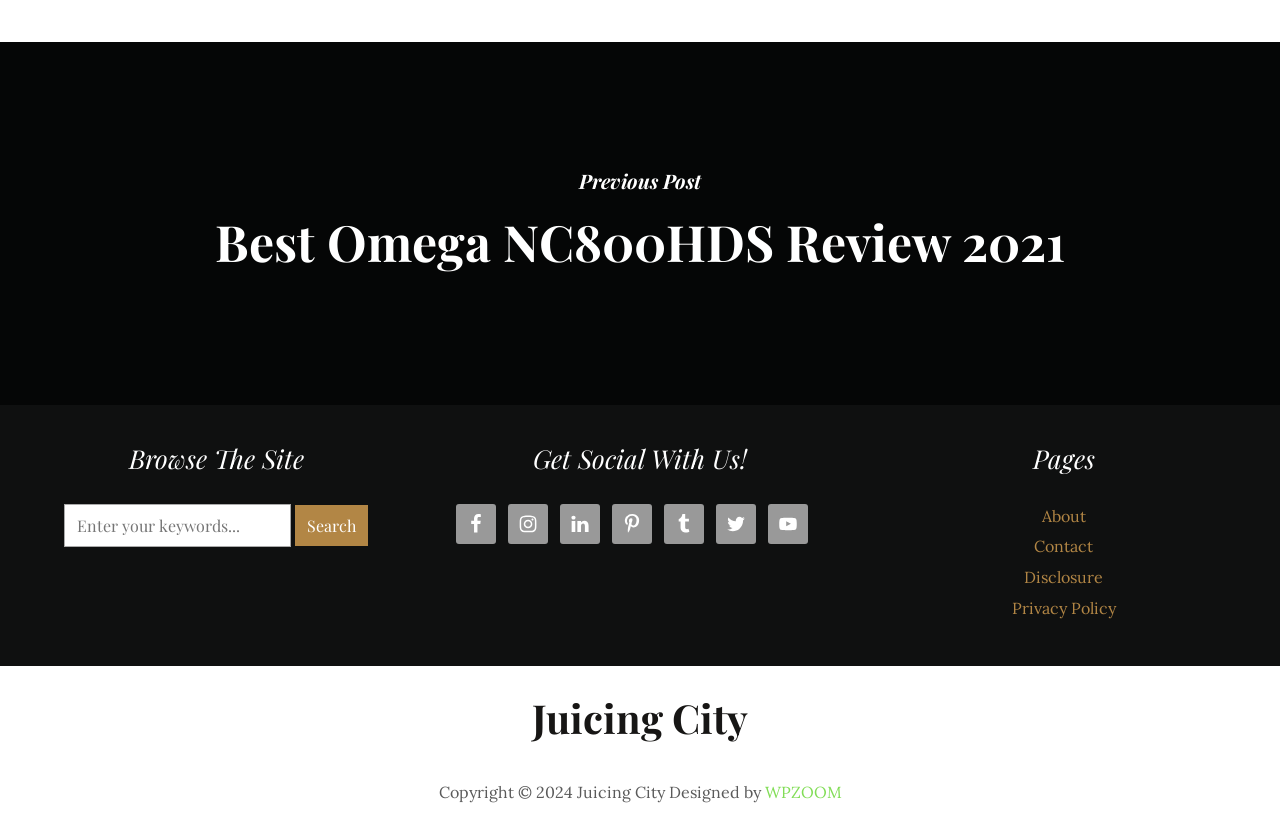What is the name of the website?
Give a detailed and exhaustive answer to the question.

I found the name of the website by looking at the heading element with the text 'Juicing City' at the bottom of the page, which is likely to be the title of the website.